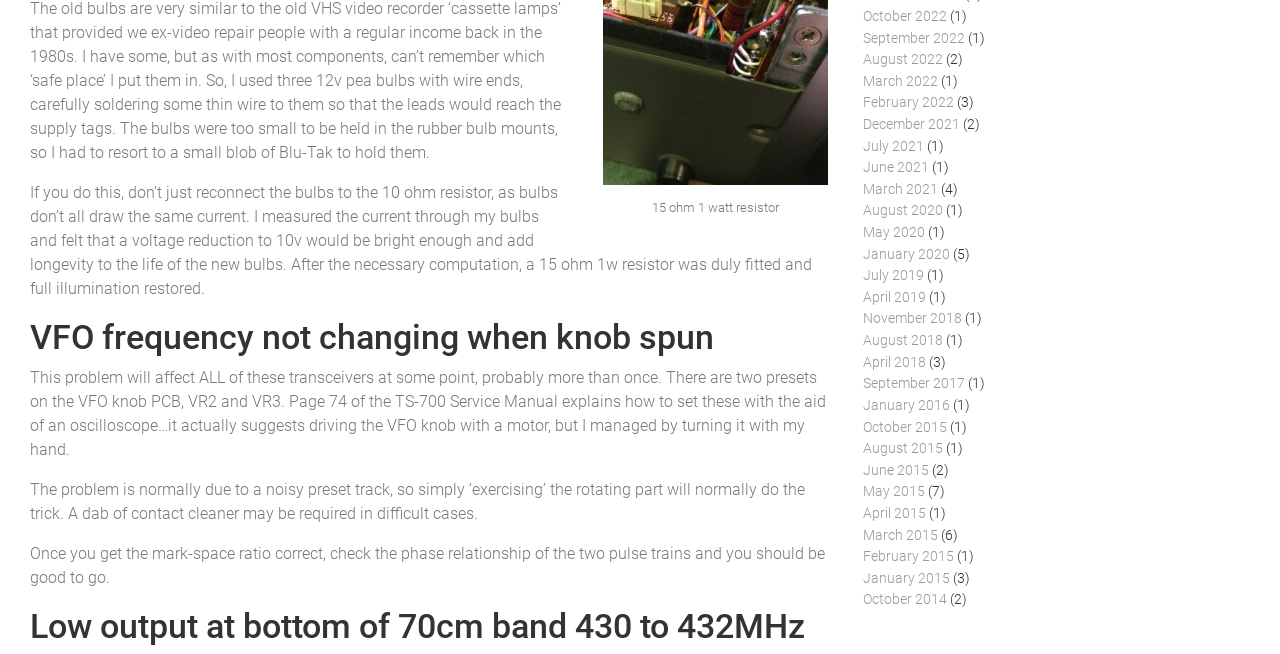Determine the bounding box coordinates for the UI element matching this description: "August 2020".

[0.674, 0.306, 0.737, 0.339]